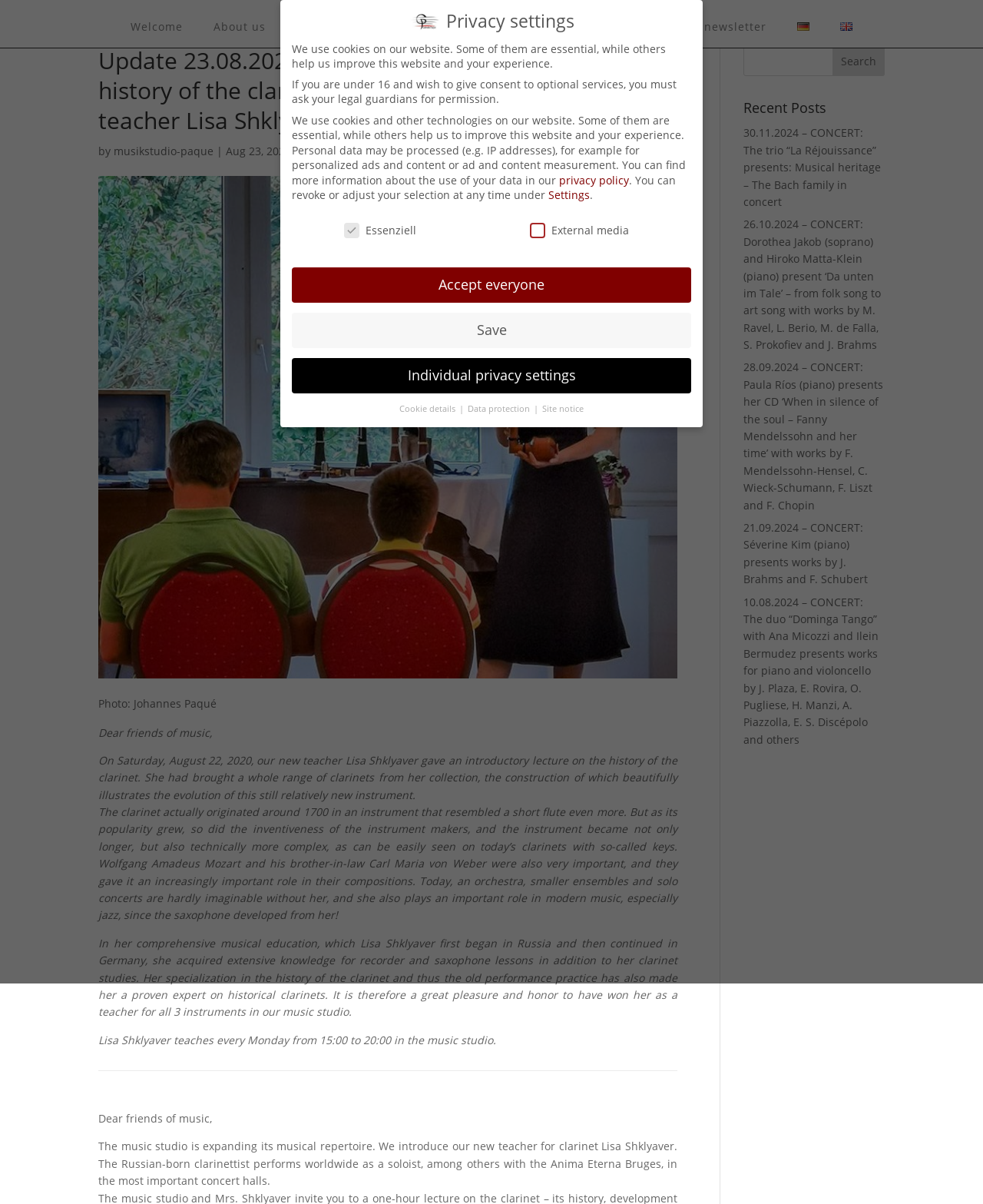Please determine the bounding box coordinates of the element's region to click for the following instruction: "Click the 'Welcome' link".

[0.117, 0.005, 0.202, 0.04]